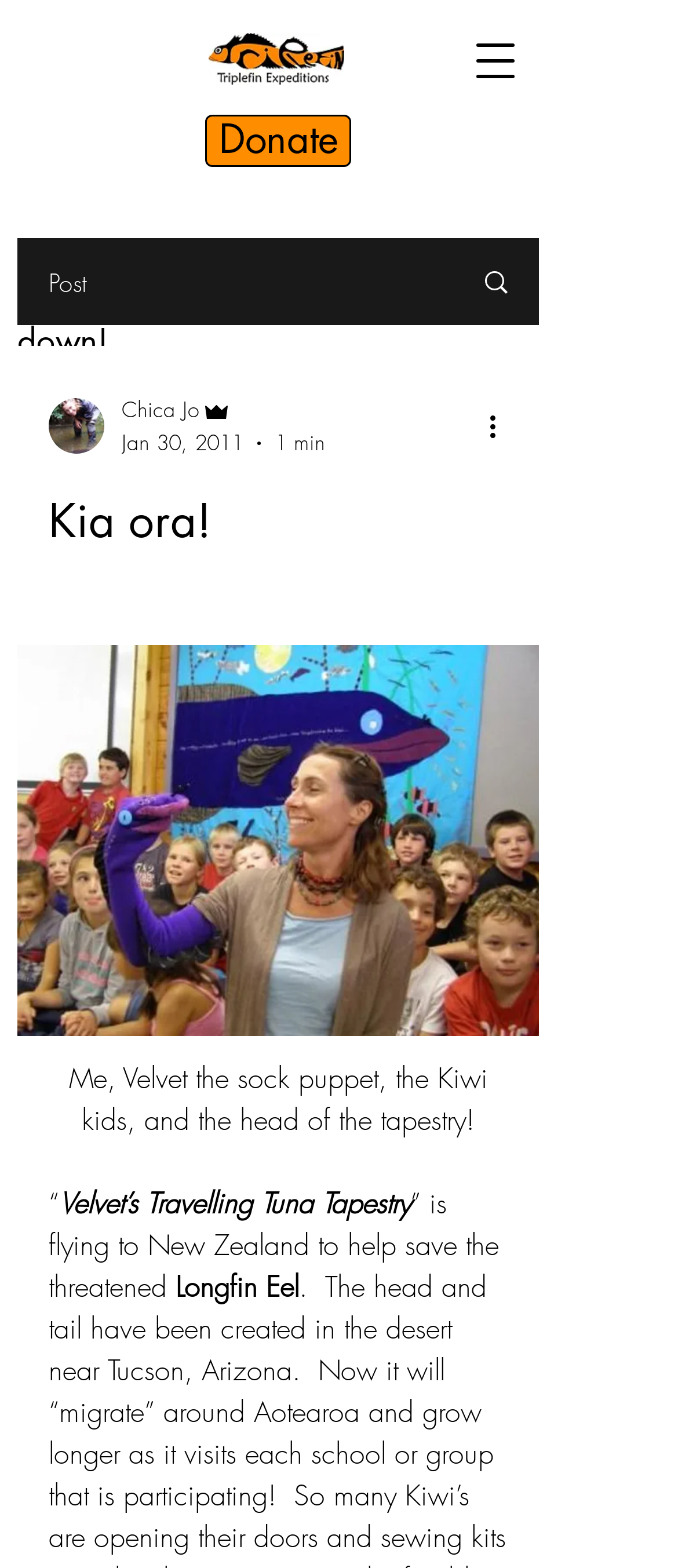Can you find the bounding box coordinates for the UI element given this description: "aria-label="More actions""? Provide the coordinates as four float numbers between 0 and 1: [left, top, right, bottom].

[0.713, 0.258, 0.774, 0.285]